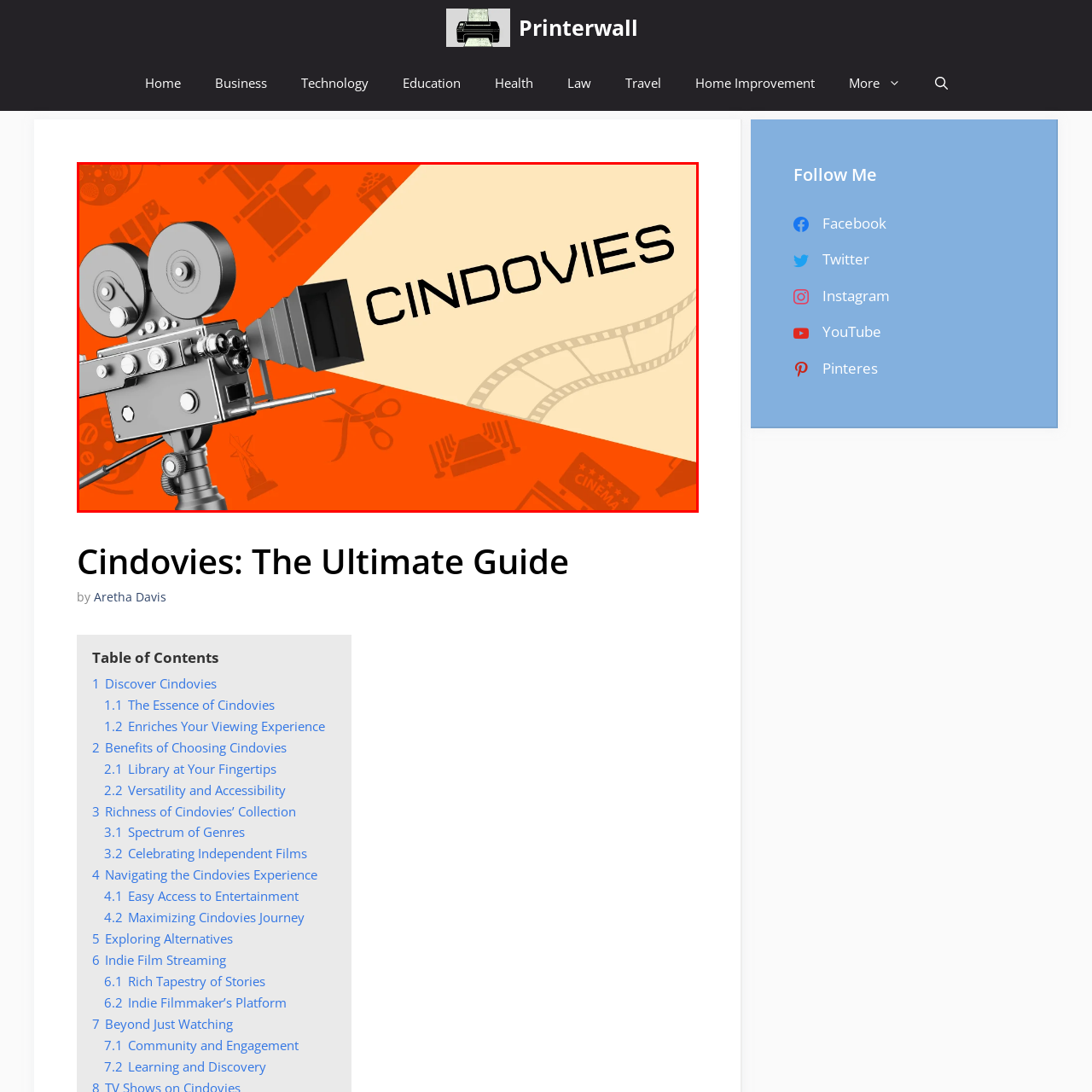Focus on the image encased in the red box and respond to the question with a single word or phrase:
What is projecting from the camera?

A beam of light